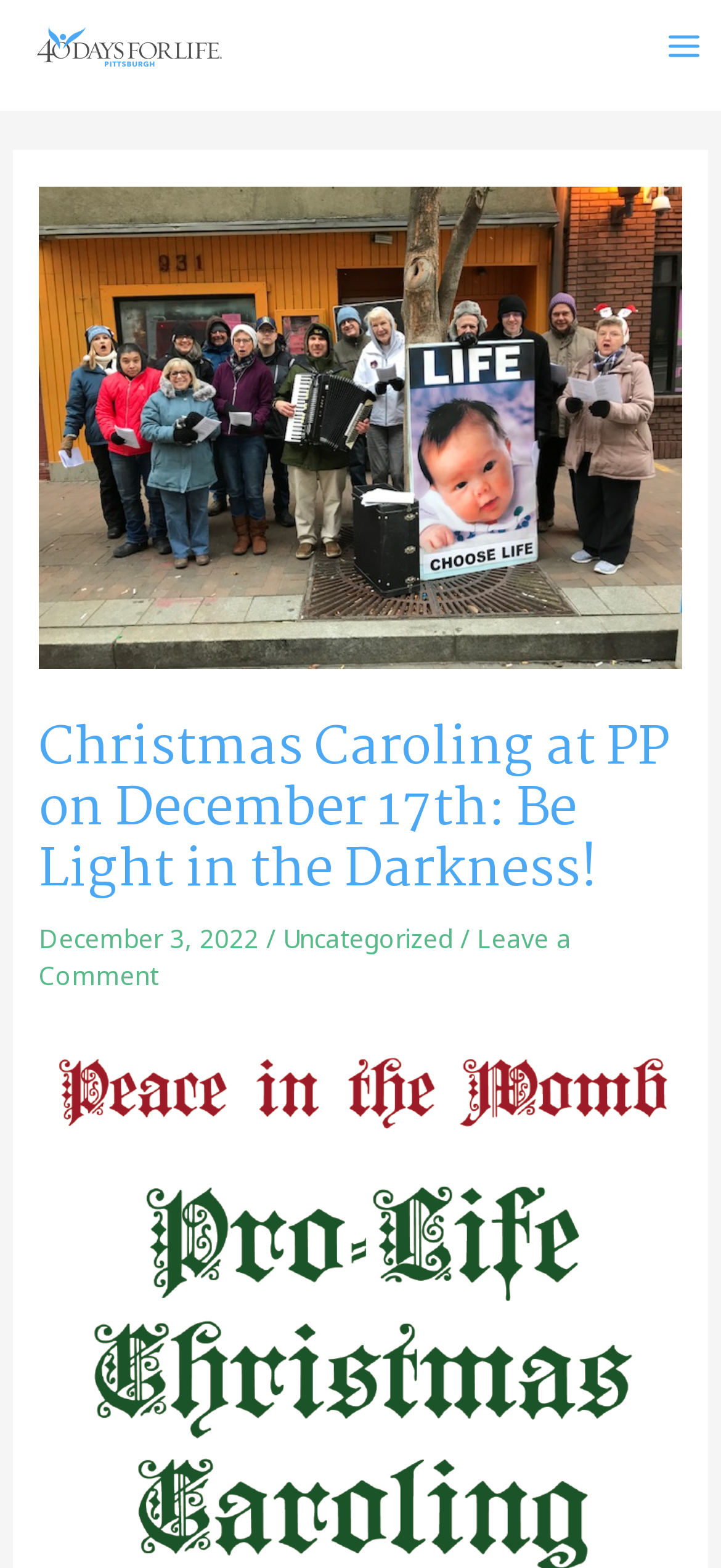Generate a detailed explanation of the webpage's features and information.

The webpage appears to be a blog post or article about a pro-life event, specifically the "Peace in the Womb" Christmas Caroling Day. At the top left of the page, there is a link to "40 Days for Life: Pittsburgh" accompanied by an image with the same name. 

On the top right, there is a button labeled "Main Menu" which is not expanded. Next to it, there is a small image. 

Below these elements, the main content of the page begins. The title of the article, "Christmas Caroling at PP on December 17th: Be Light in the Darkness!", is prominently displayed in a large font. The date of the post, "December 3, 2022", is written in a smaller font below the title. 

To the right of the date, there are two links: "Uncategorized" and "Leave a Comment". The "Leave a Comment" link is positioned at the bottom right of the main content area.